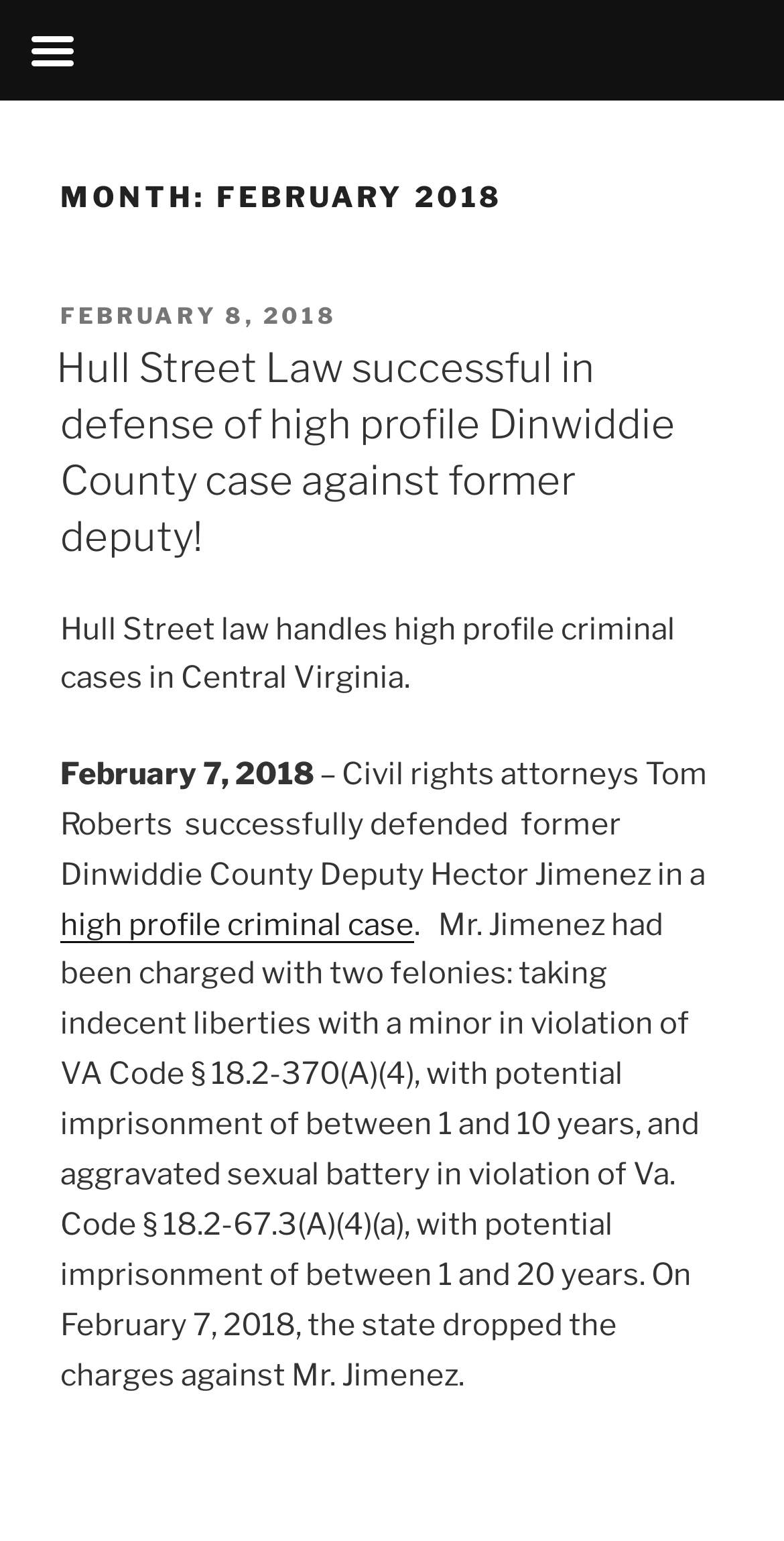From the webpage screenshot, predict the bounding box coordinates (top-left x, top-left y, bottom-right x, bottom-right y) for the UI element described here: high profile criminal case

[0.077, 0.588, 0.528, 0.611]